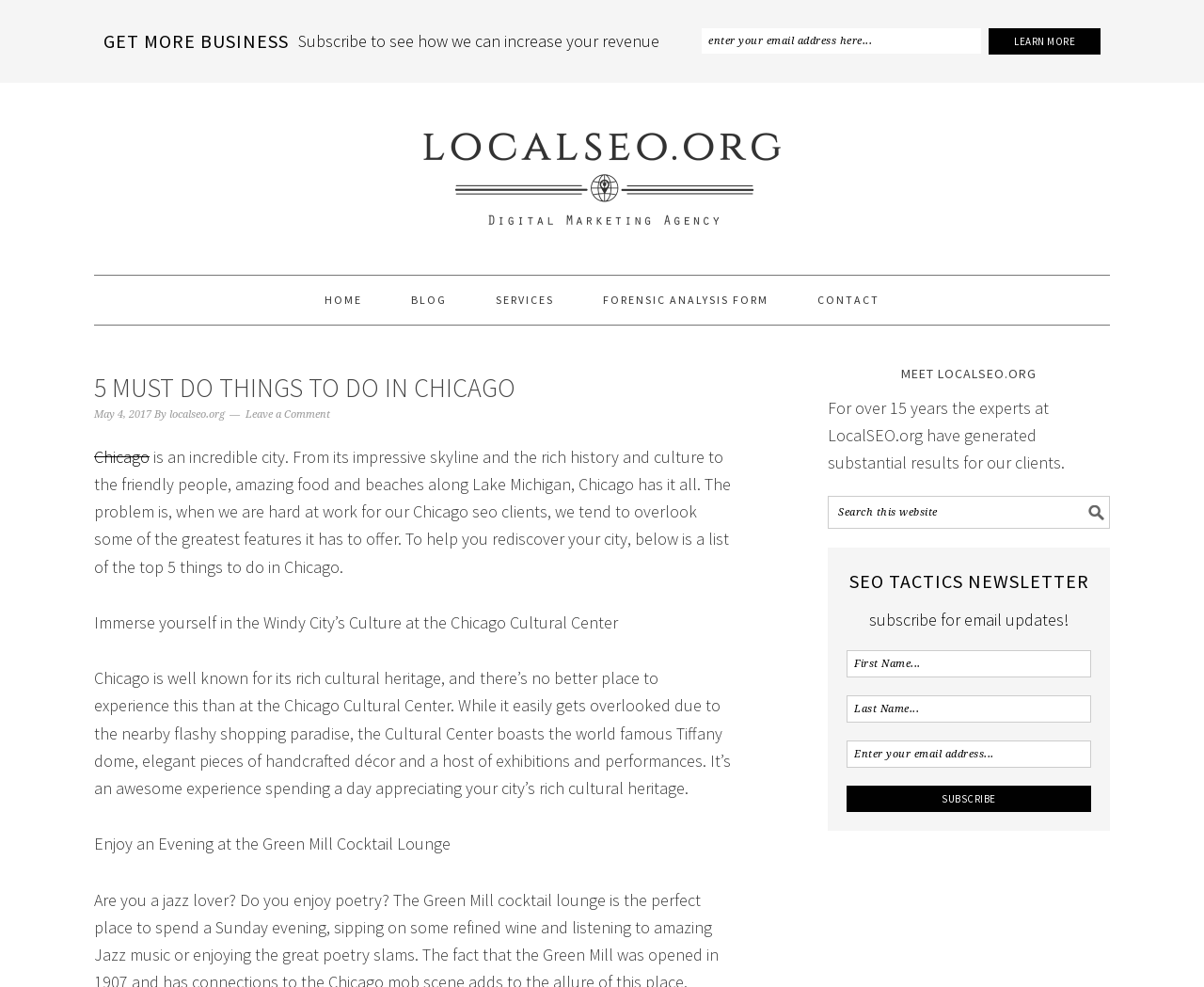What is the name of the organization providing SEO services?
Examine the image and provide an in-depth answer to the question.

The webpage has a navigation menu with a link 'LOCALSEO.ORG', and the text 'For over 15 years the experts at LocalSEO.org have generated substantial results for our clients.' suggests that LocalSEO.org is the organization providing SEO services.